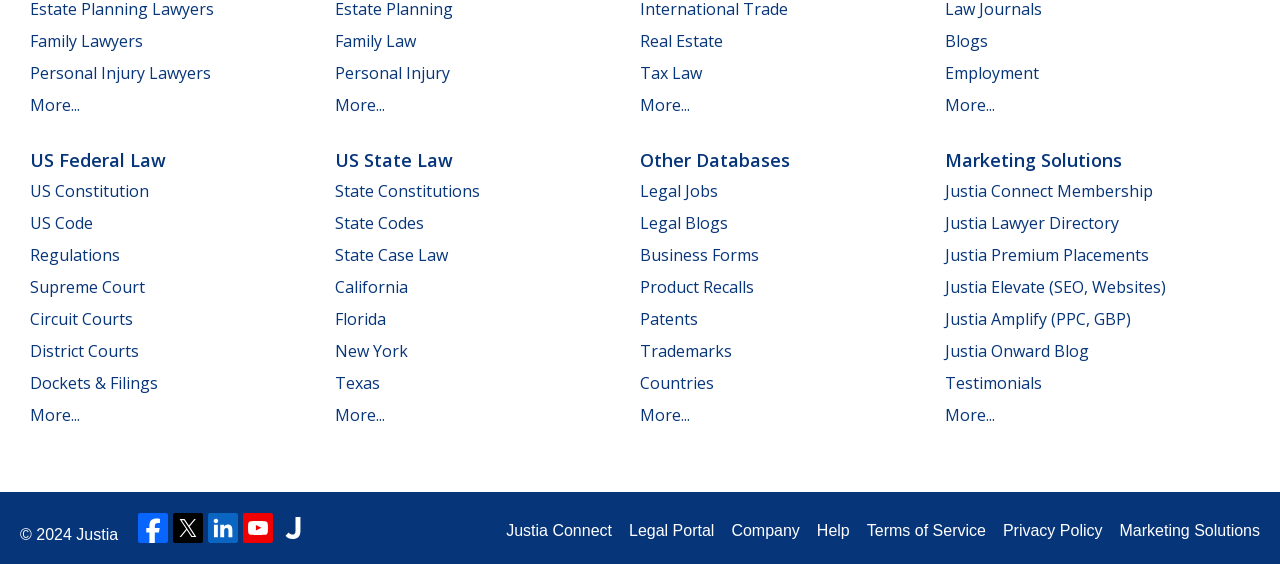What type of lawyers are listed in the top left section?
Provide a well-explained and detailed answer to the question.

By examining the top left section of the webpage, we can see a list of links, including 'Family Lawyers', 'Personal Injury Lawyers', and 'More...'. This suggests that the webpage is categorizing lawyers by their specialty, and 'Family Lawyers' is one of the categories.